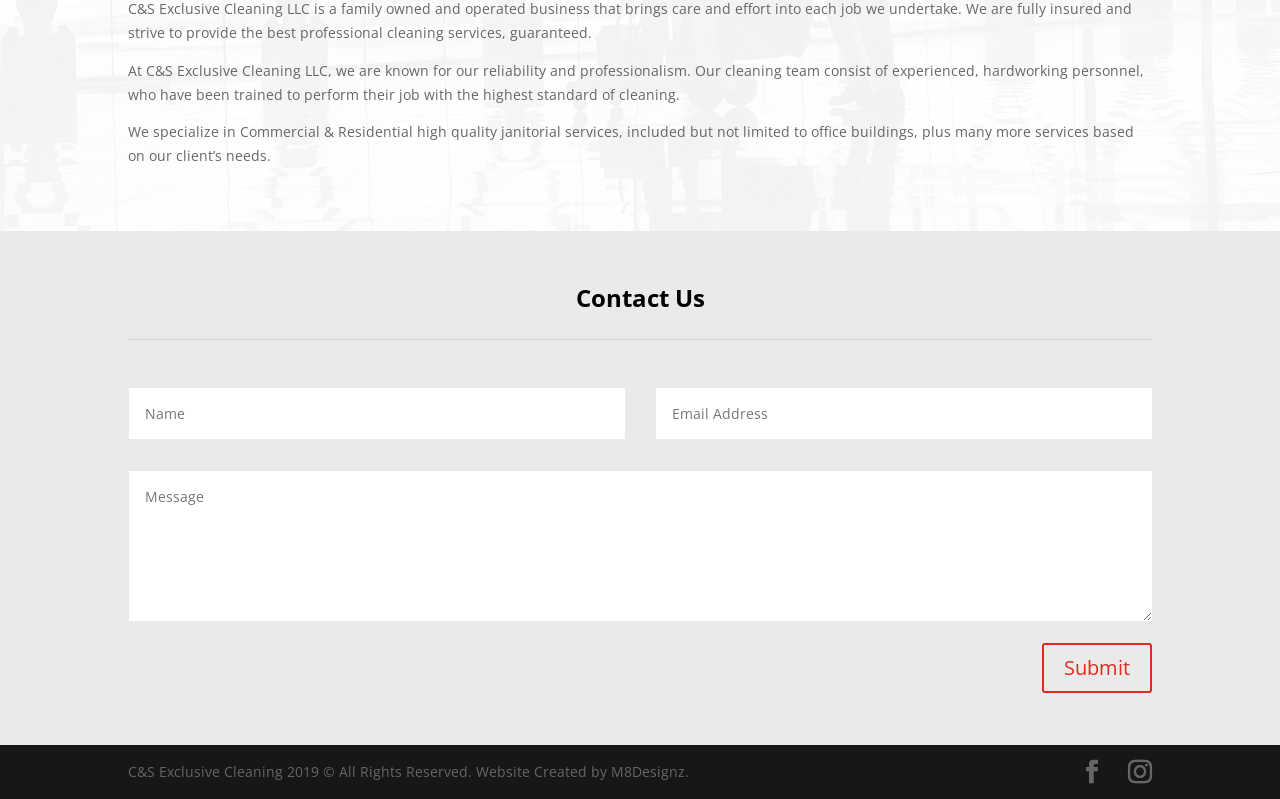Given the element description: "Submit", predict the bounding box coordinates of the UI element it refers to, using four float numbers between 0 and 1, i.e., [left, top, right, bottom].

[0.814, 0.805, 0.9, 0.868]